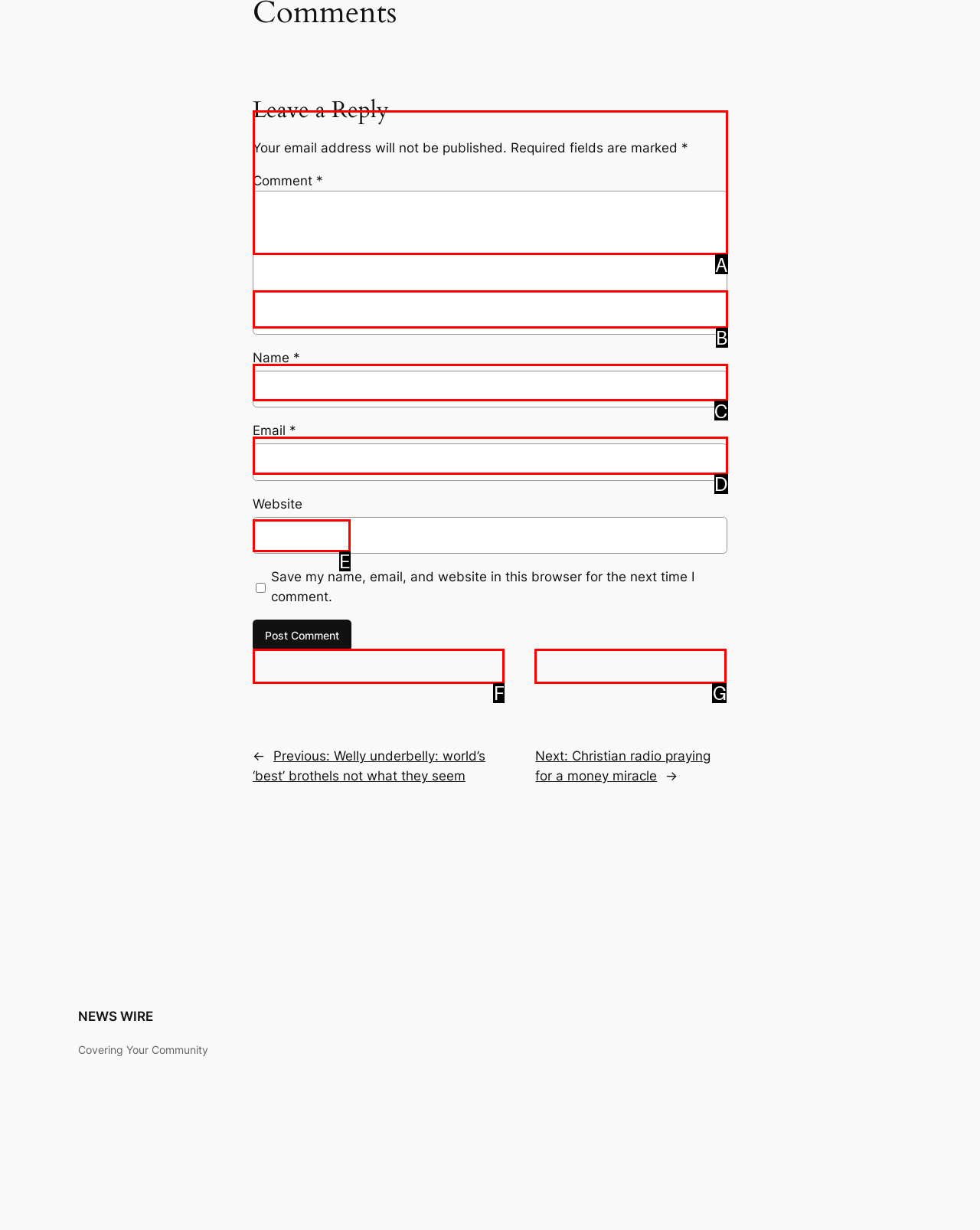Identify the option that corresponds to the description: NJPW News 
Provide the letter of the matching option from the available choices directly.

None